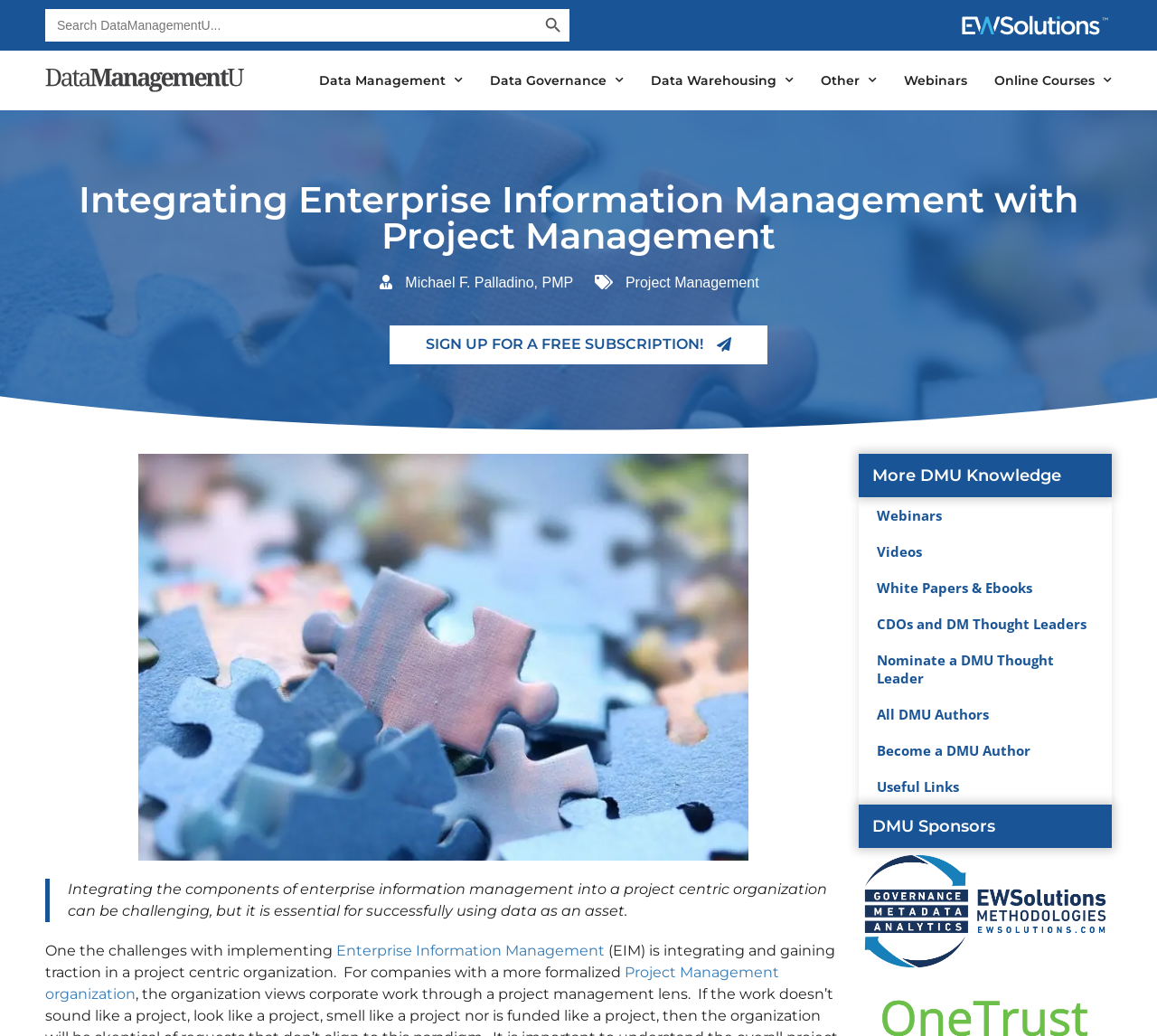What is the topic of the article?
Refer to the image and respond with a one-word or short-phrase answer.

Enterprise Information Management